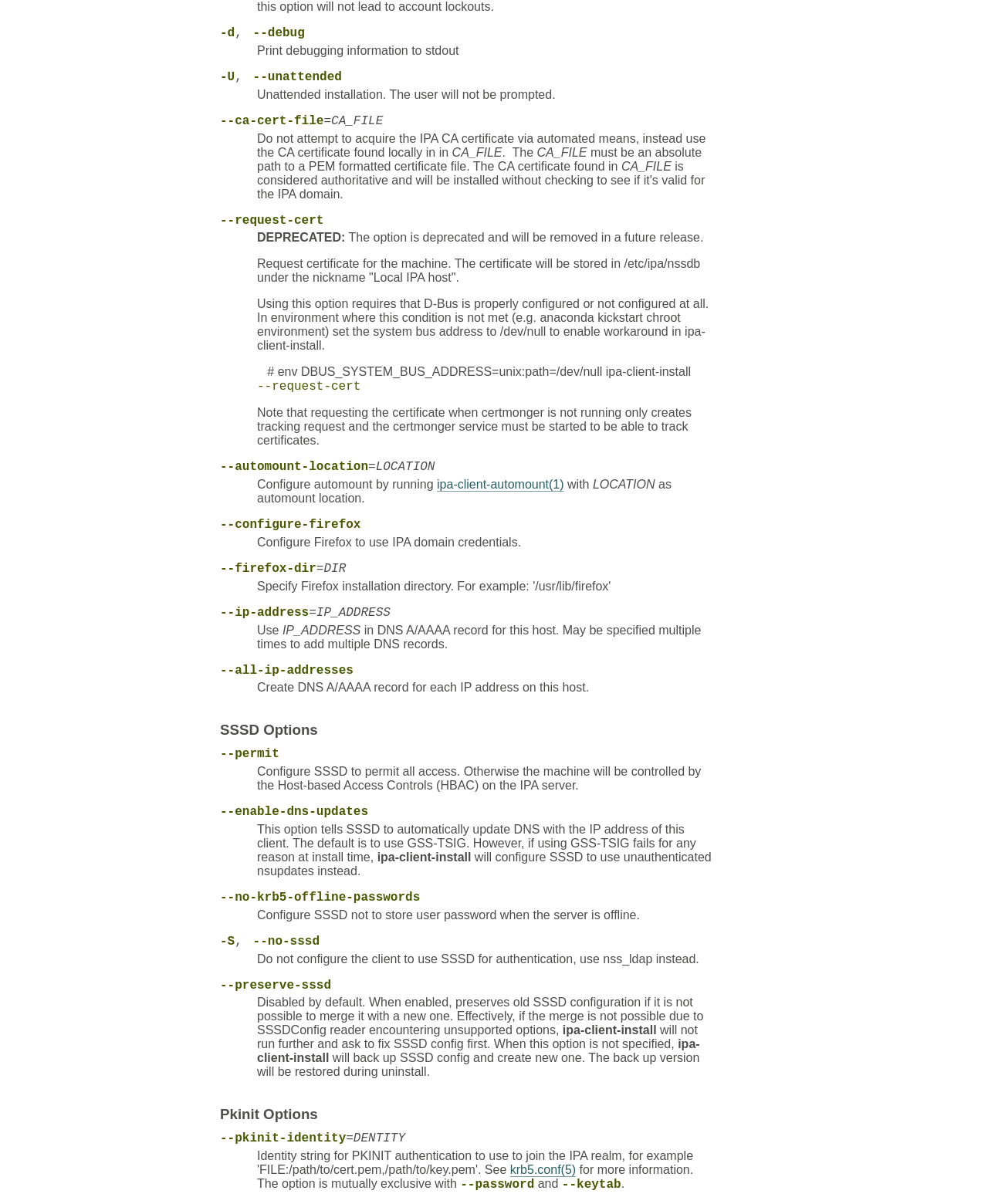What is the purpose of the --debug option?
Based on the screenshot, provide a one-word or short-phrase response.

Print debugging information to stdout